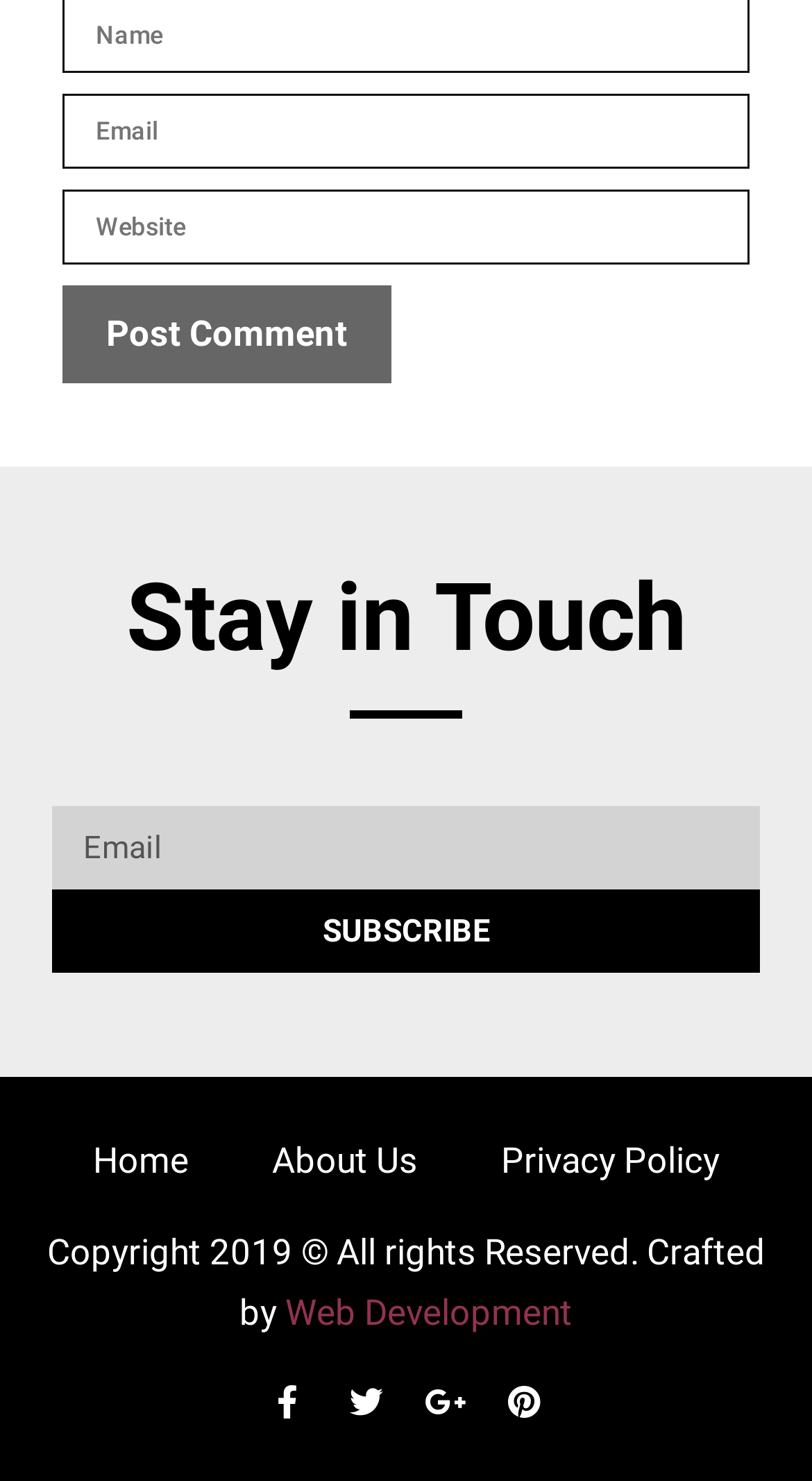Identify the bounding box coordinates of the part that should be clicked to carry out this instruction: "Post a comment".

[0.077, 0.192, 0.482, 0.259]